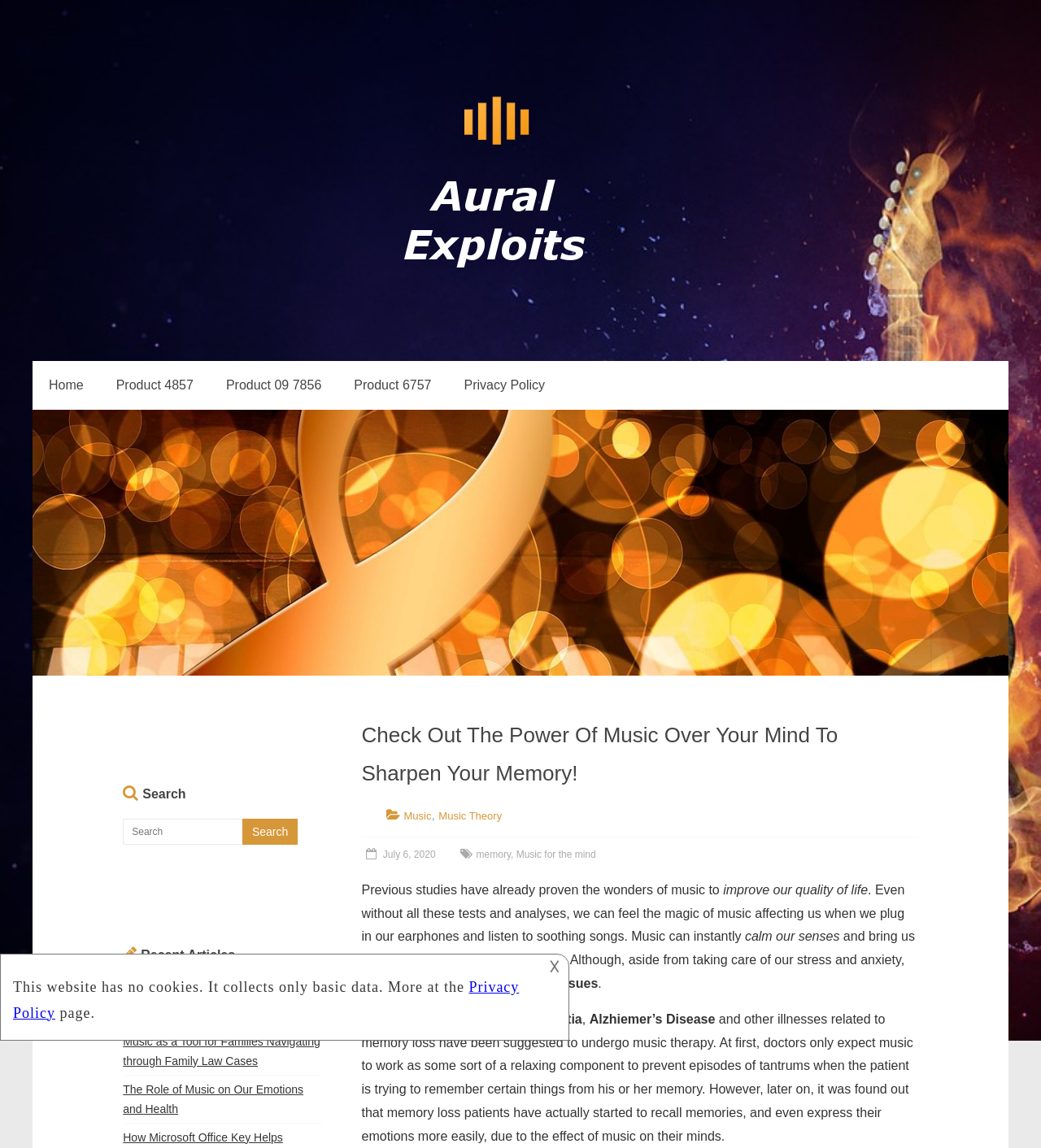Could you locate the bounding box coordinates for the section that should be clicked to accomplish this task: "Read the article 'TikTok: Reviving Old Beats and Rekindling Musical Nostalgia'".

[0.118, 0.86, 0.27, 0.888]